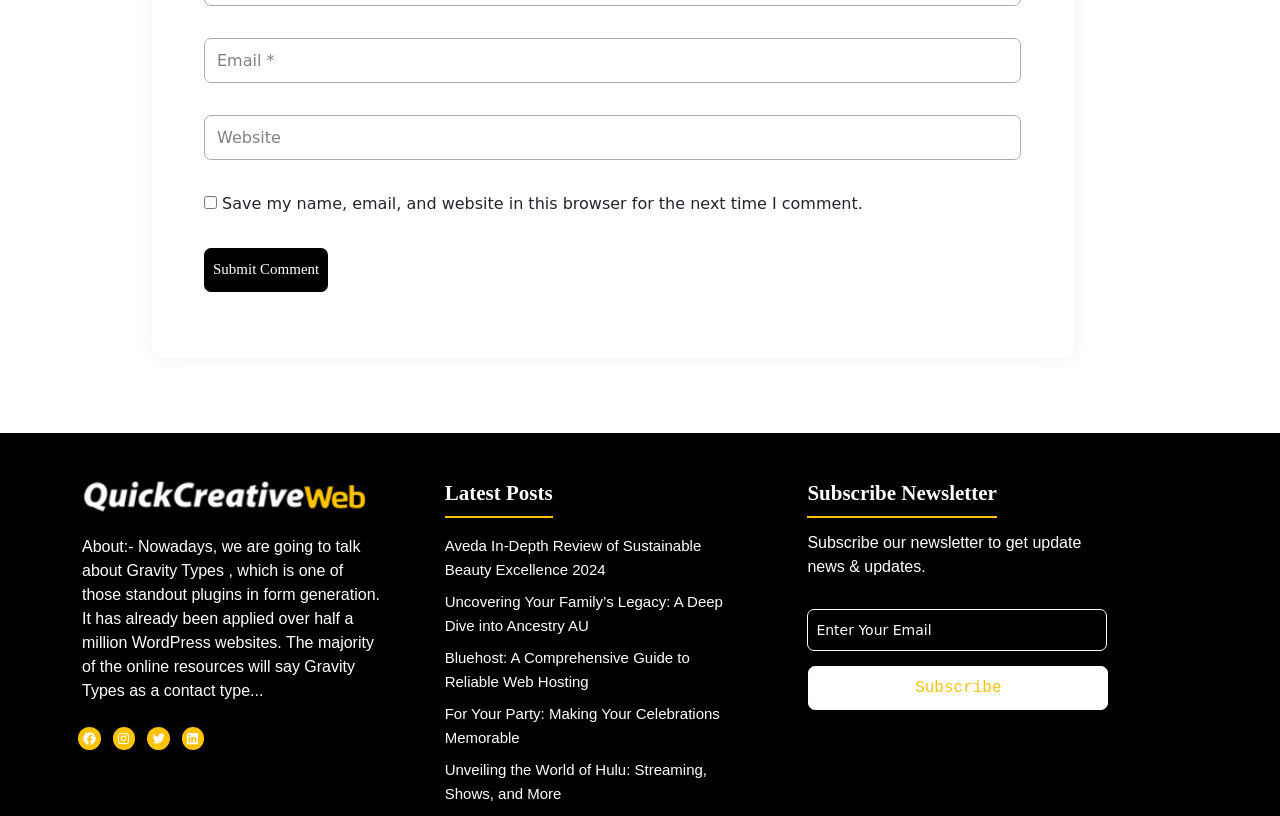Please give a one-word or short phrase response to the following question: 
What is the purpose of the search box?

Subscribe newsletter